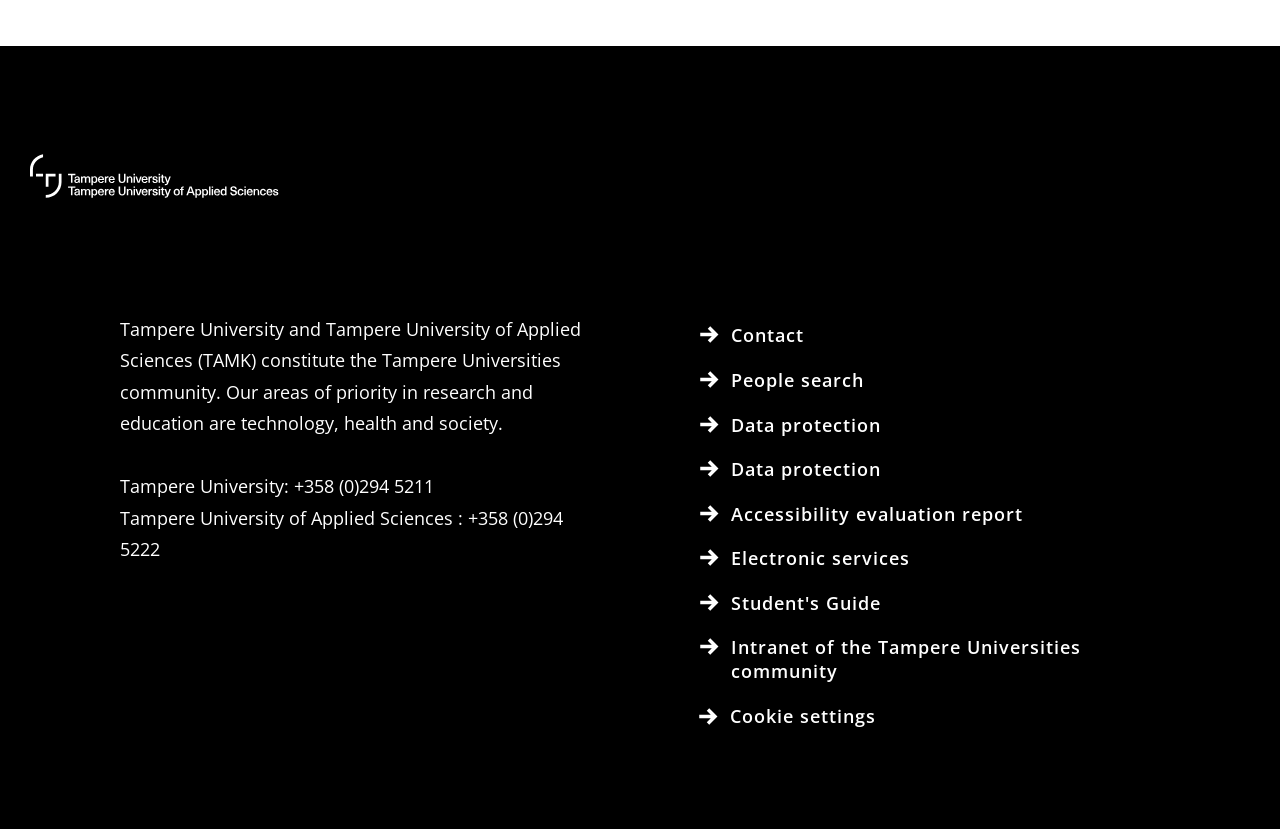Can you look at the image and give a comprehensive answer to the question:
How many links are there in the footer navigation?

The number of links in the footer navigation can be counted by looking at the navigation section at the bottom of the webpage, which contains 9 link elements.